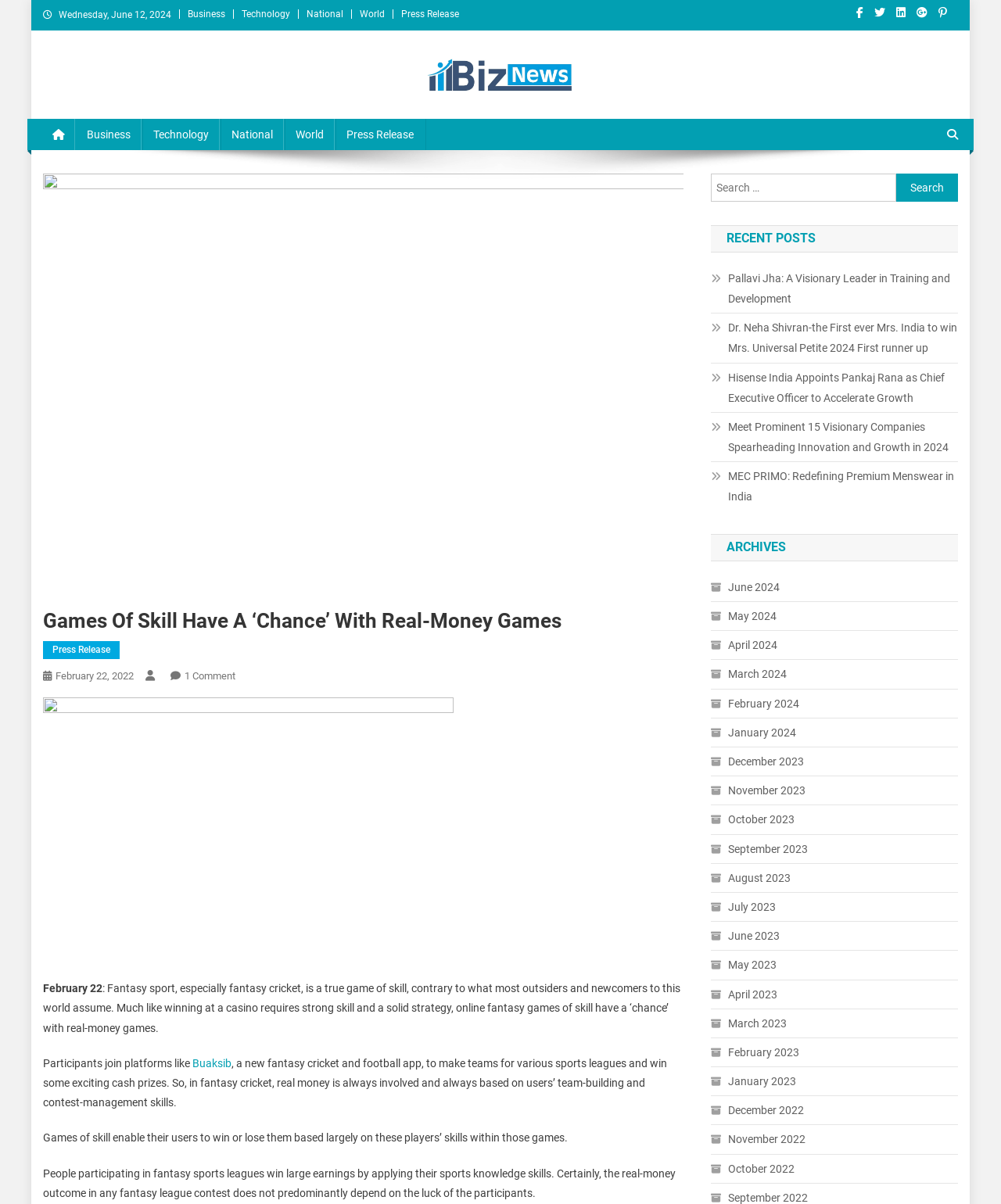Can you find the bounding box coordinates for the element to click on to achieve the instruction: "Explore the 'ARCHIVES' section"?

[0.71, 0.444, 0.957, 0.466]